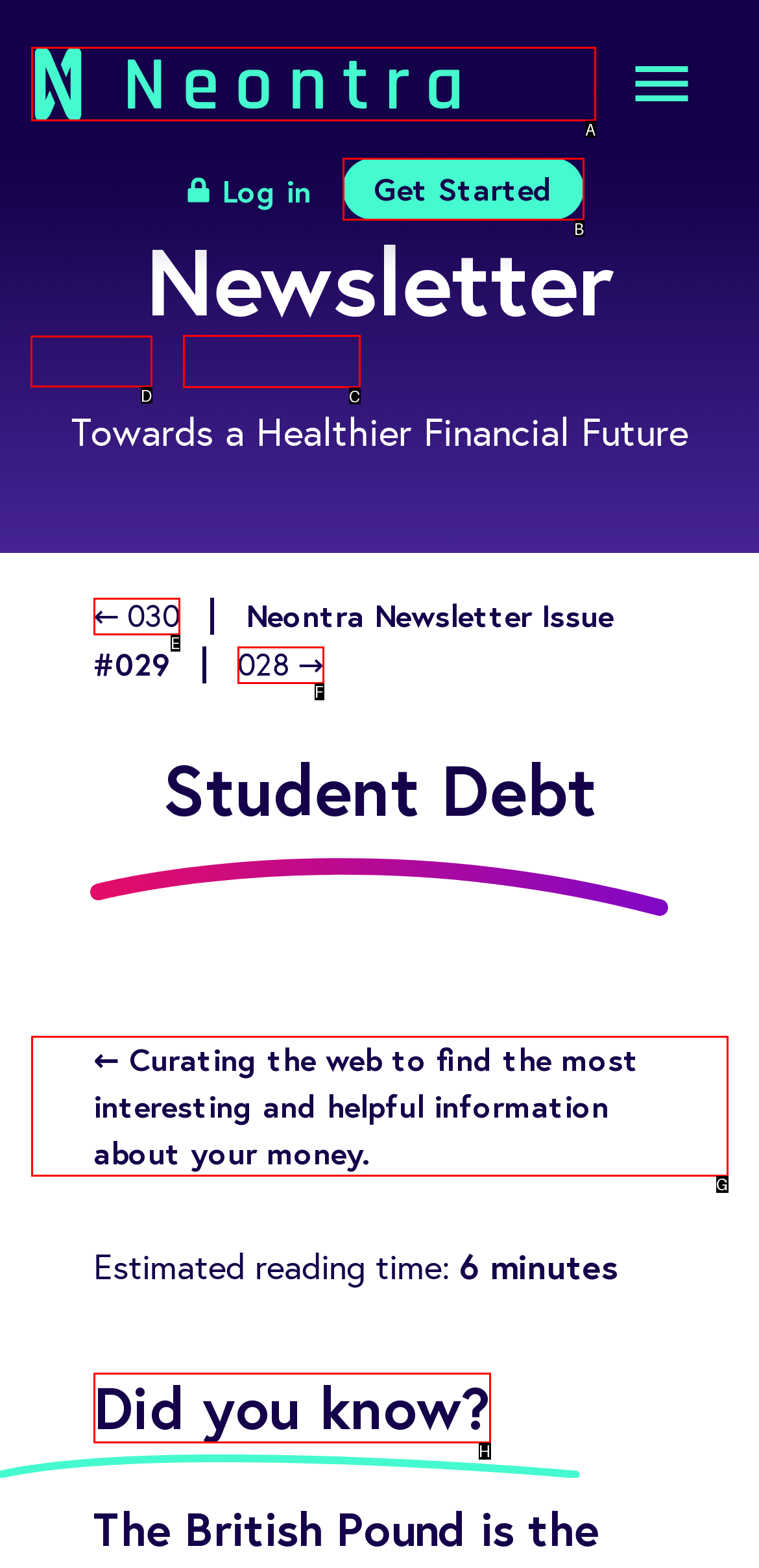Identify the correct UI element to click for the following task: Click on the 'Pricing' link Choose the option's letter based on the given choices.

D